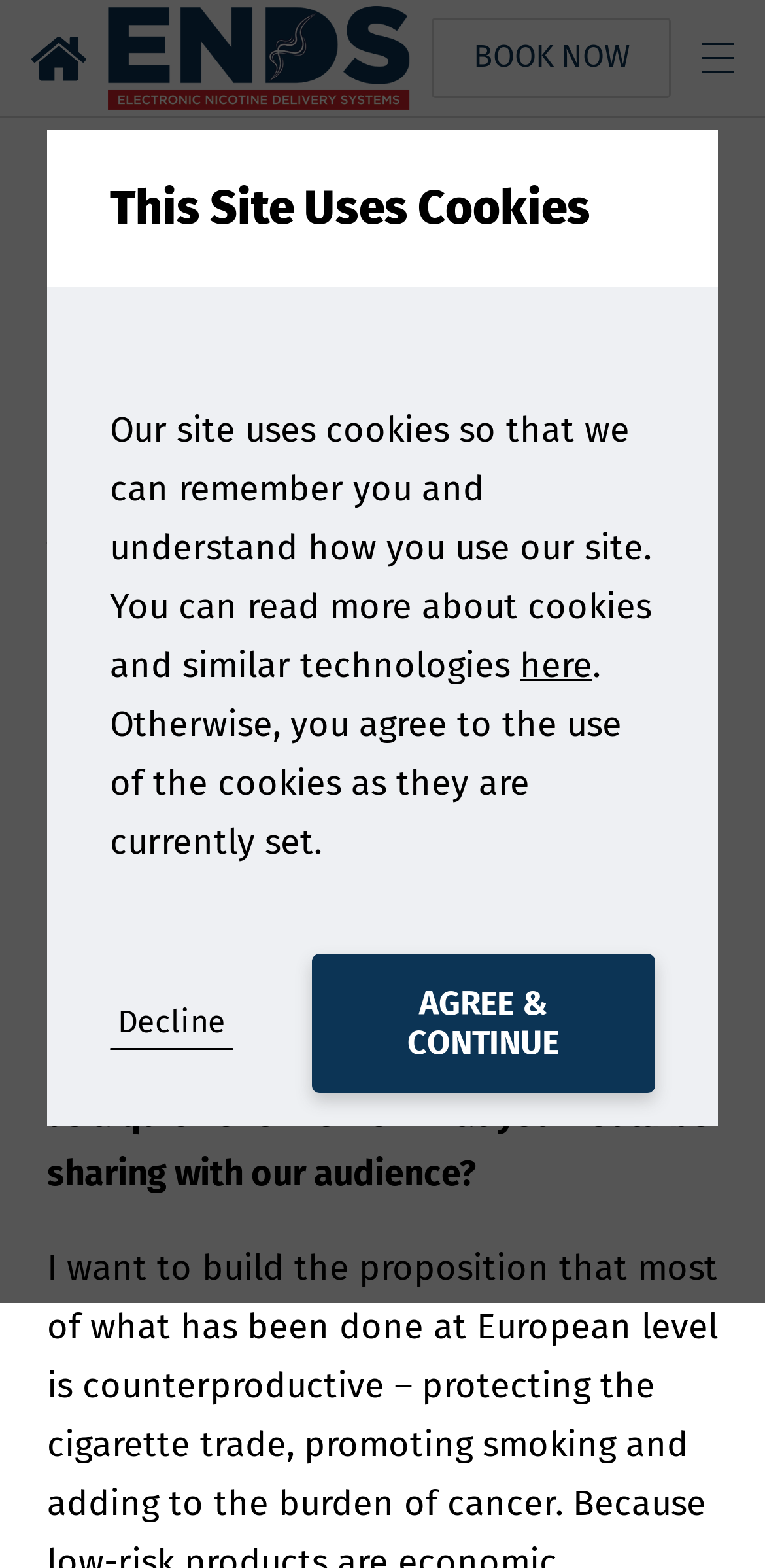What is the speaker's name?
Offer a detailed and exhaustive answer to the question.

The speaker's name is mentioned in the heading 'Speaker Interview with Clive Bates' which is located at the top of the webpage.